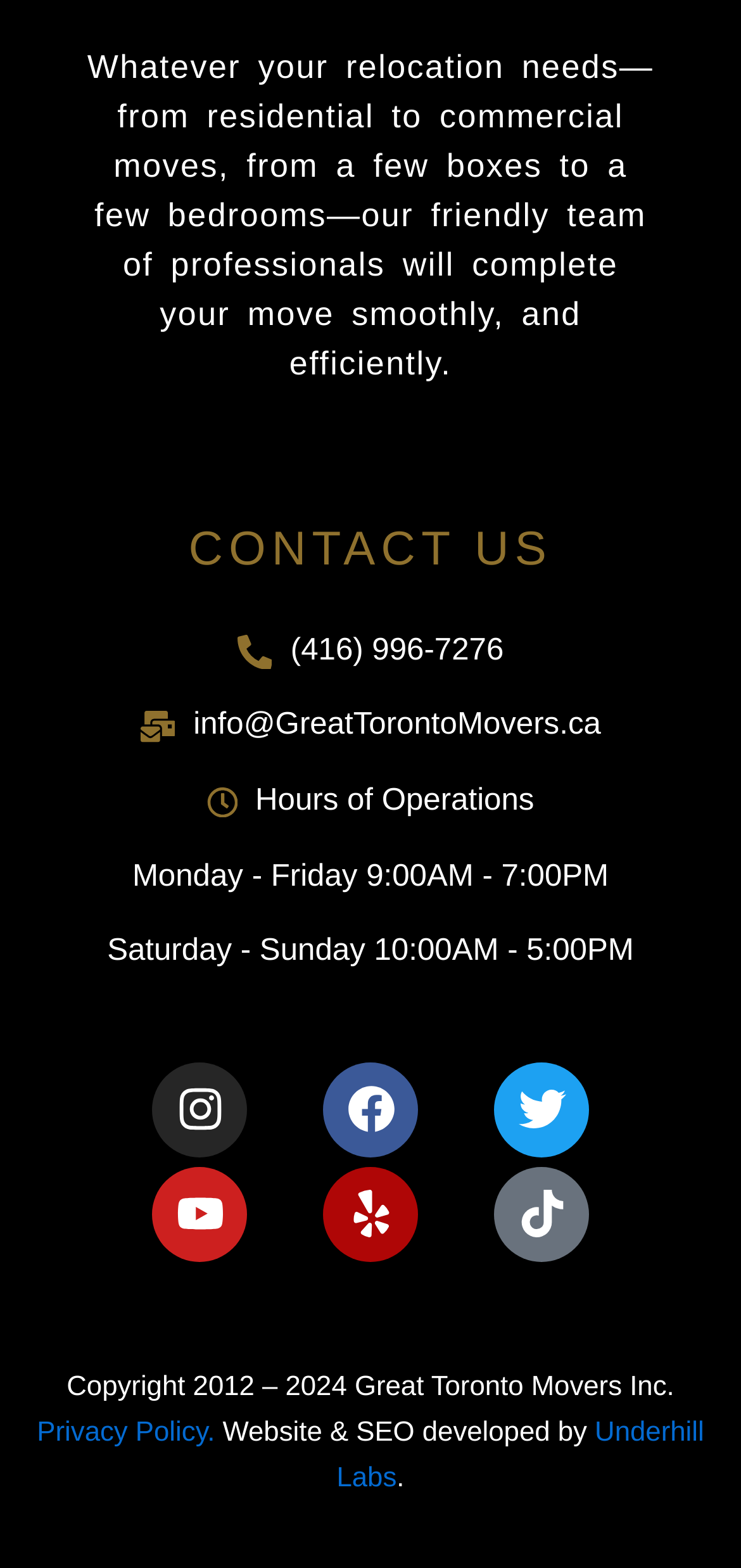Find the bounding box coordinates of the element to click in order to complete this instruction: "Call the company". The bounding box coordinates must be four float numbers between 0 and 1, denoted as [left, top, right, bottom].

[0.112, 0.399, 0.888, 0.432]